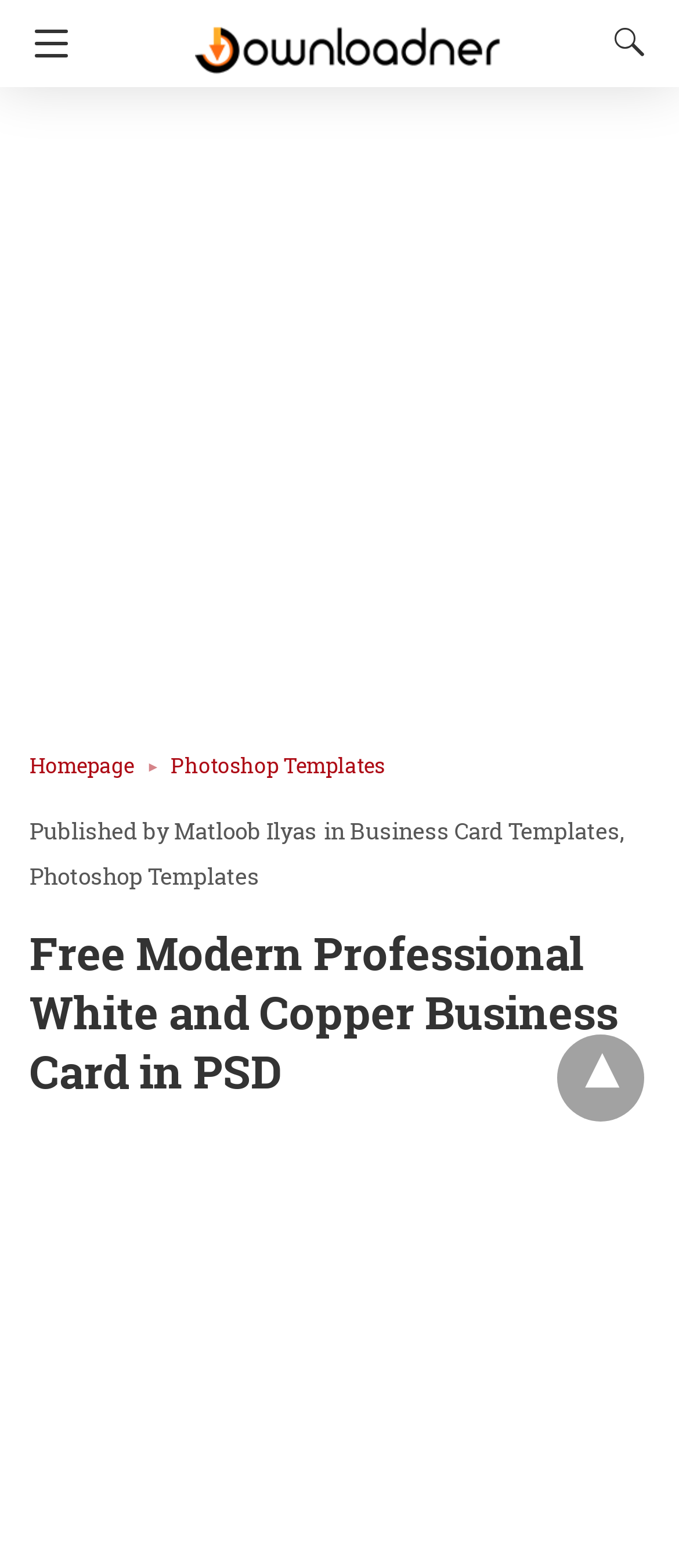Determine the bounding box coordinates of the clickable region to carry out the instruction: "Go to the Homepage".

[0.044, 0.479, 0.251, 0.497]